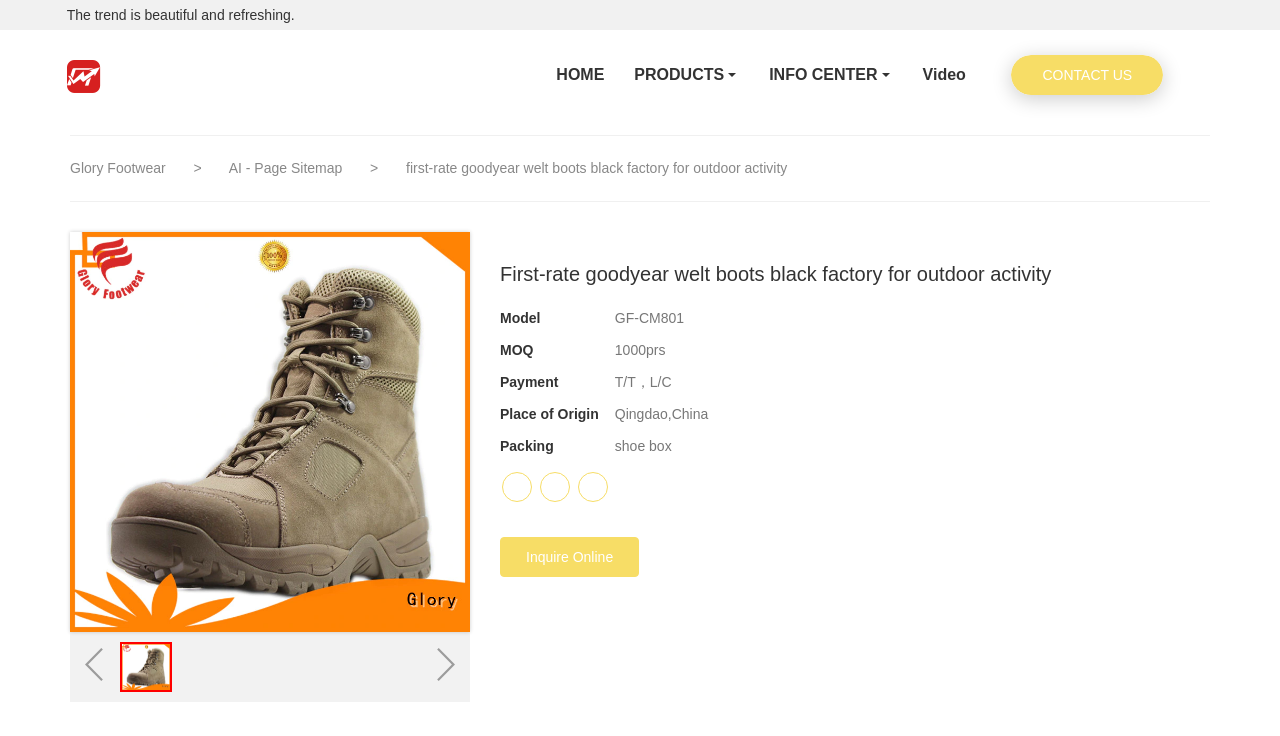What is the model number of the goodyear welt boots?
Look at the image and answer the question with a single word or phrase.

GF-CM801